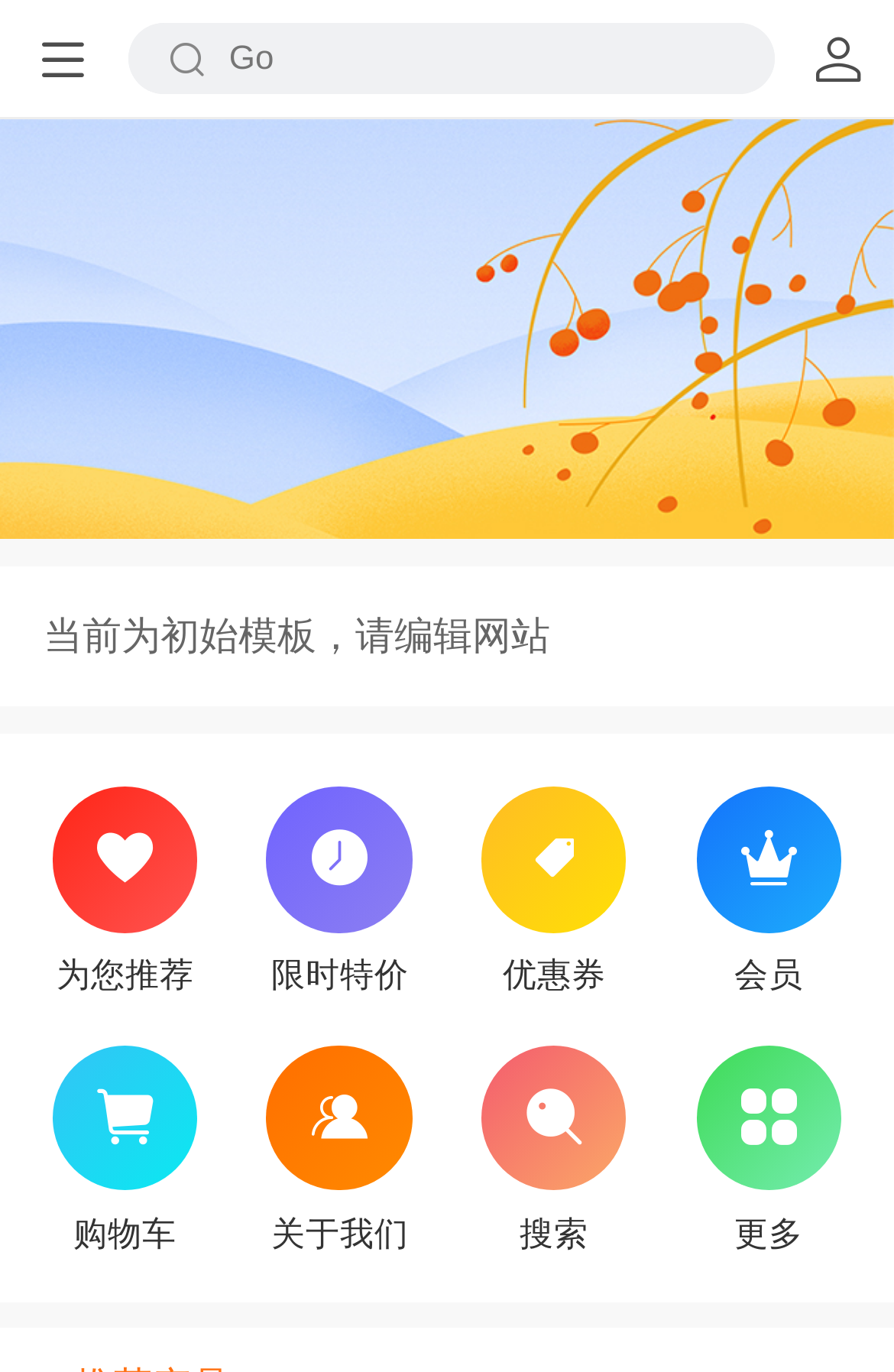Identify the bounding box coordinates of the clickable section necessary to follow the following instruction: "Check shopping cart". The coordinates should be presented as four float numbers from 0 to 1, i.e., [left, top, right, bottom].

[0.02, 0.762, 0.26, 0.923]